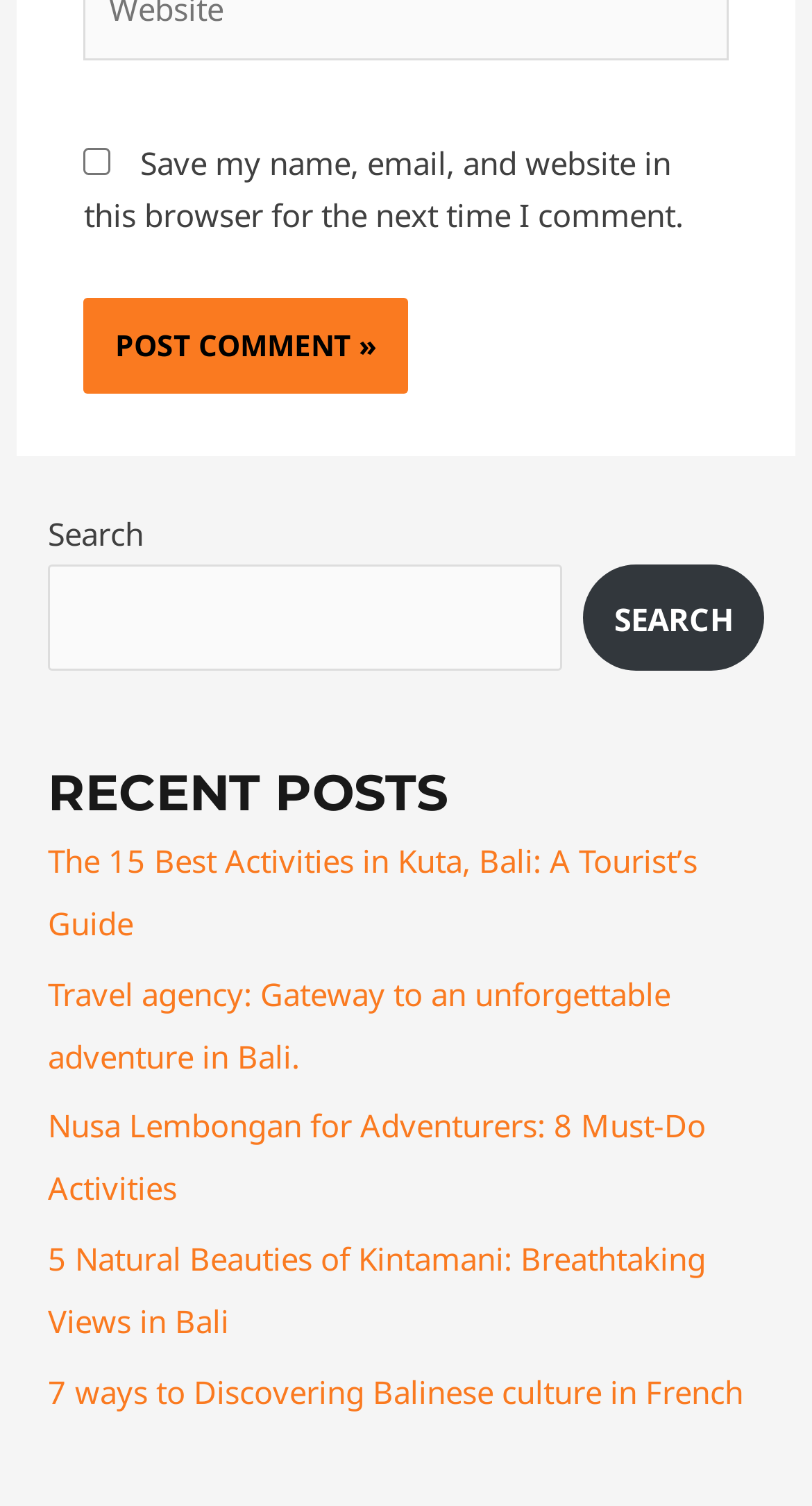Find the bounding box coordinates of the clickable area required to complete the following action: "View the image of Doug lives “a rich life today” on Your Crisis Coach Video Podcast".

None